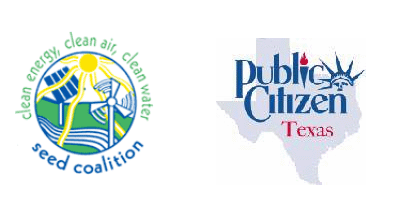What is the common goal of the two organizations?
Use the information from the image to give a detailed answer to the question.

The SEED Coalition and Public Citizen Texas are both advocating for environmental and public interest causes in Texas, indicating that their common goal is to address environmental issues and promote safer energy policies in the region.